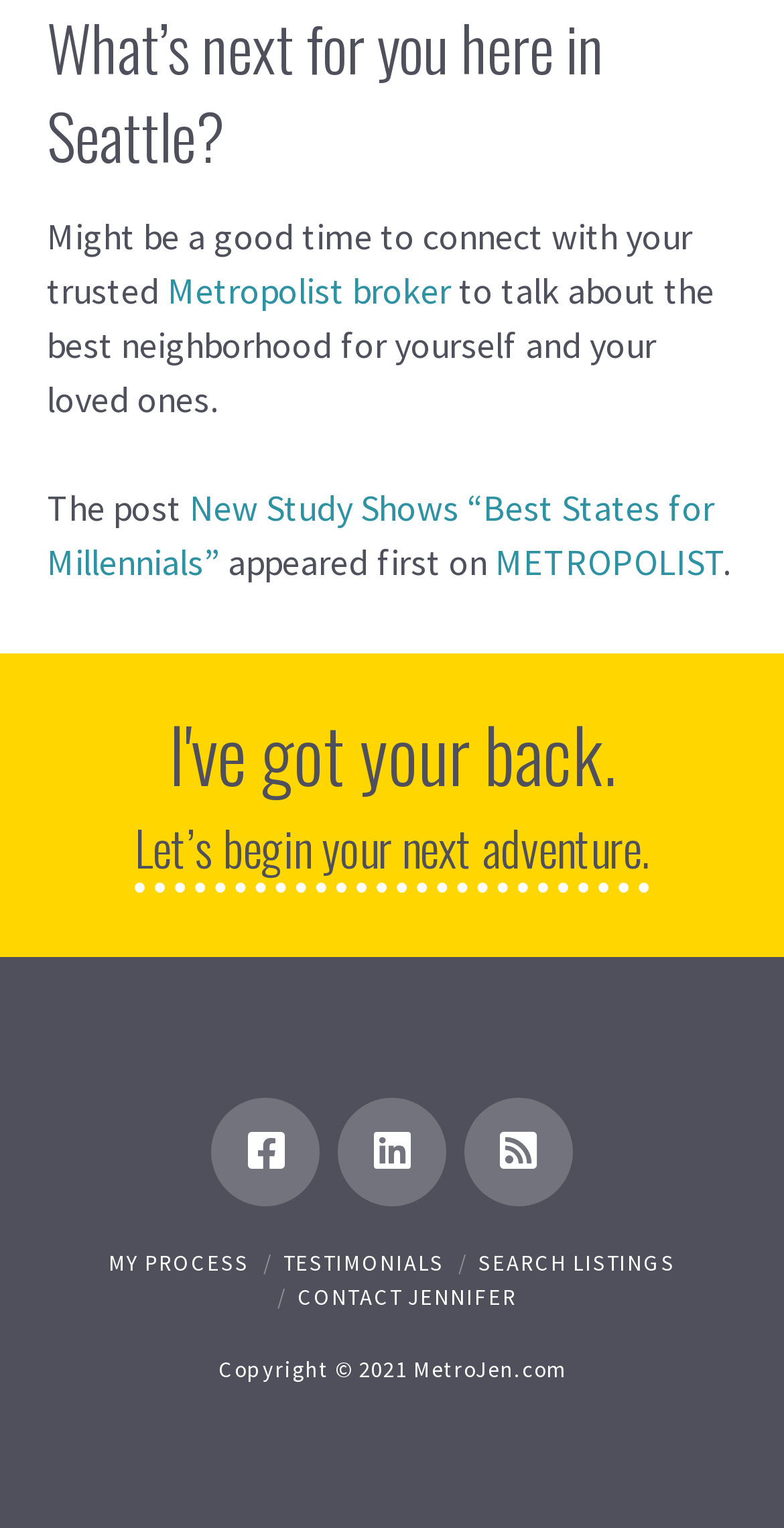Determine the bounding box coordinates of the clickable region to execute the instruction: "Browse Bhojpuri songs". The coordinates should be four float numbers between 0 and 1, denoted as [left, top, right, bottom].

None